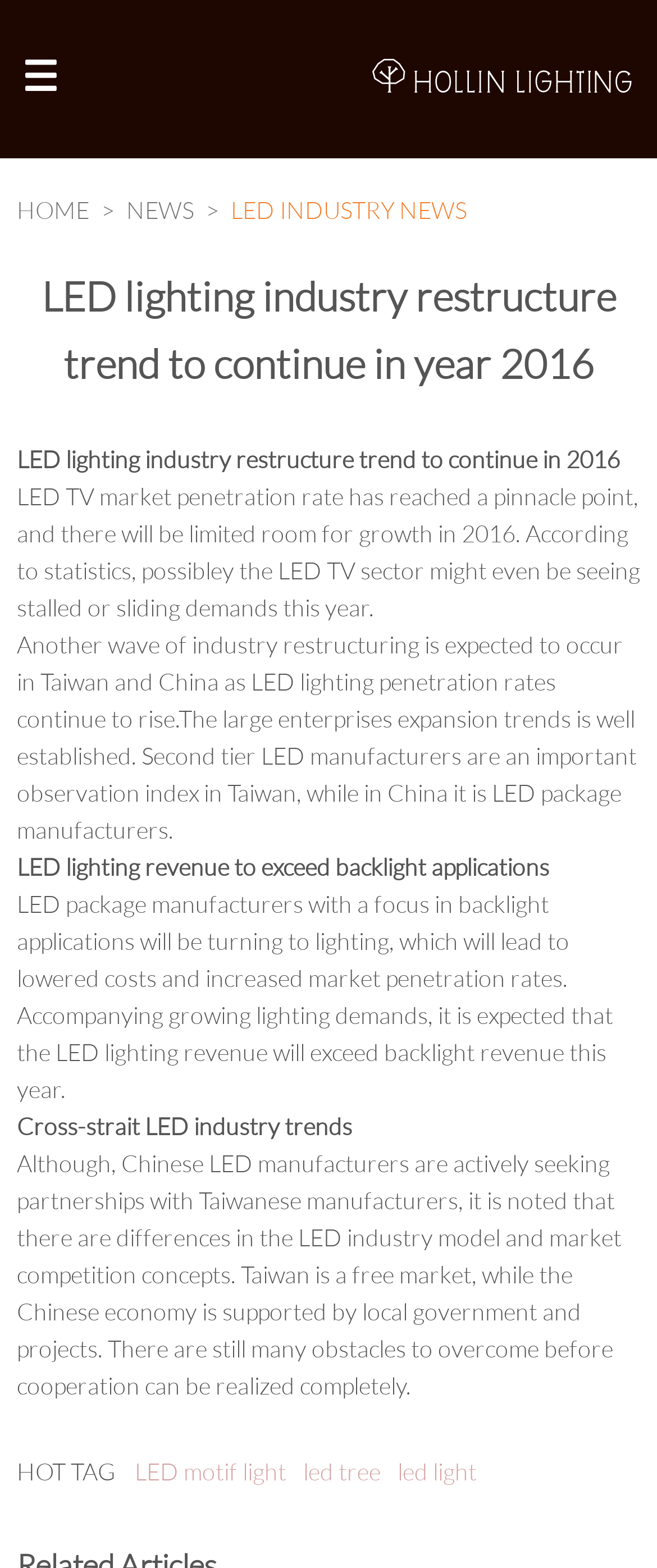What is the difference in LED industry model between Taiwan and China?
Look at the image and respond with a single word or a short phrase.

Free market vs government-supported